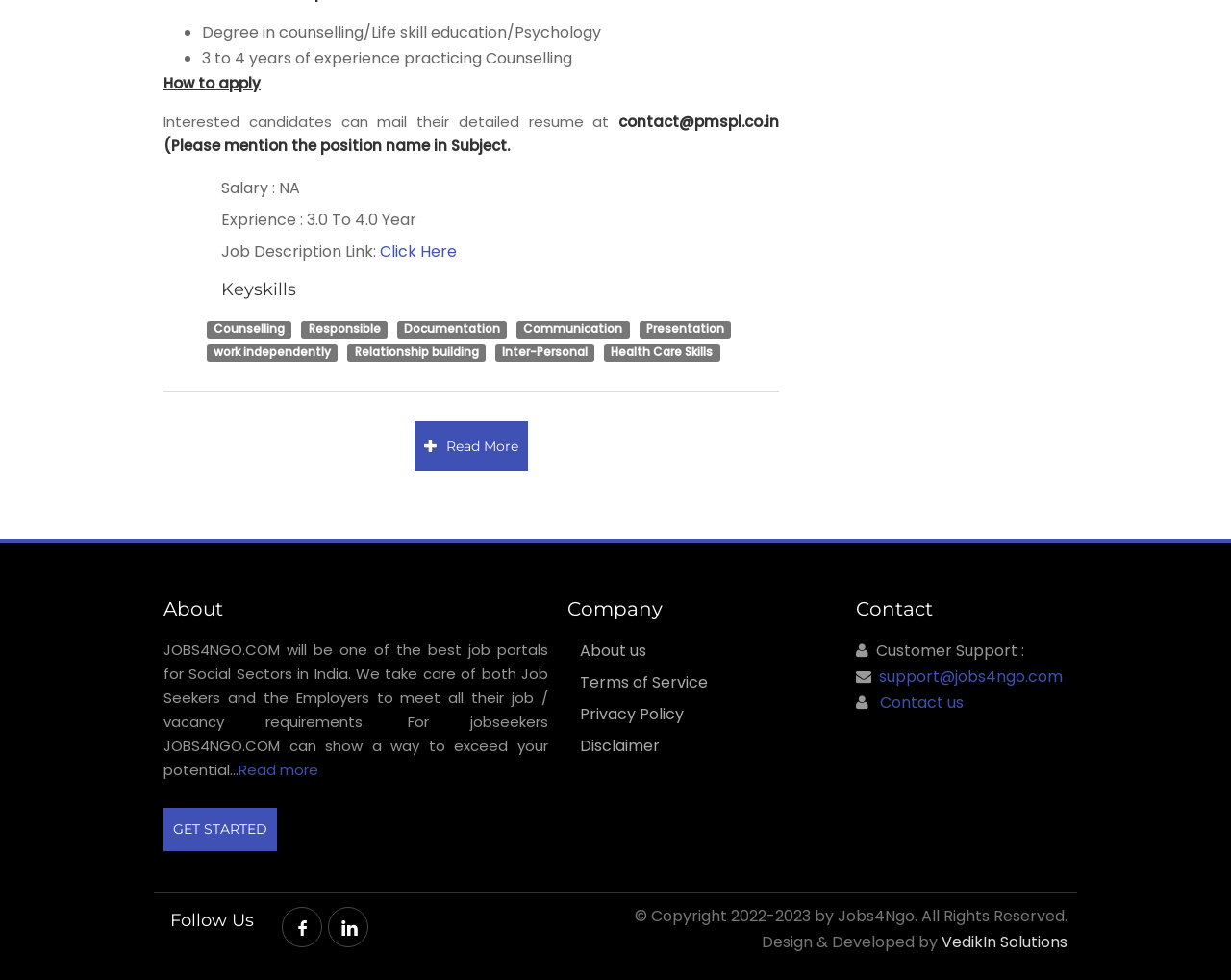What are the key skills required for the job?
Refer to the image and answer the question using a single word or phrase.

Counselling, Responsible, etc.